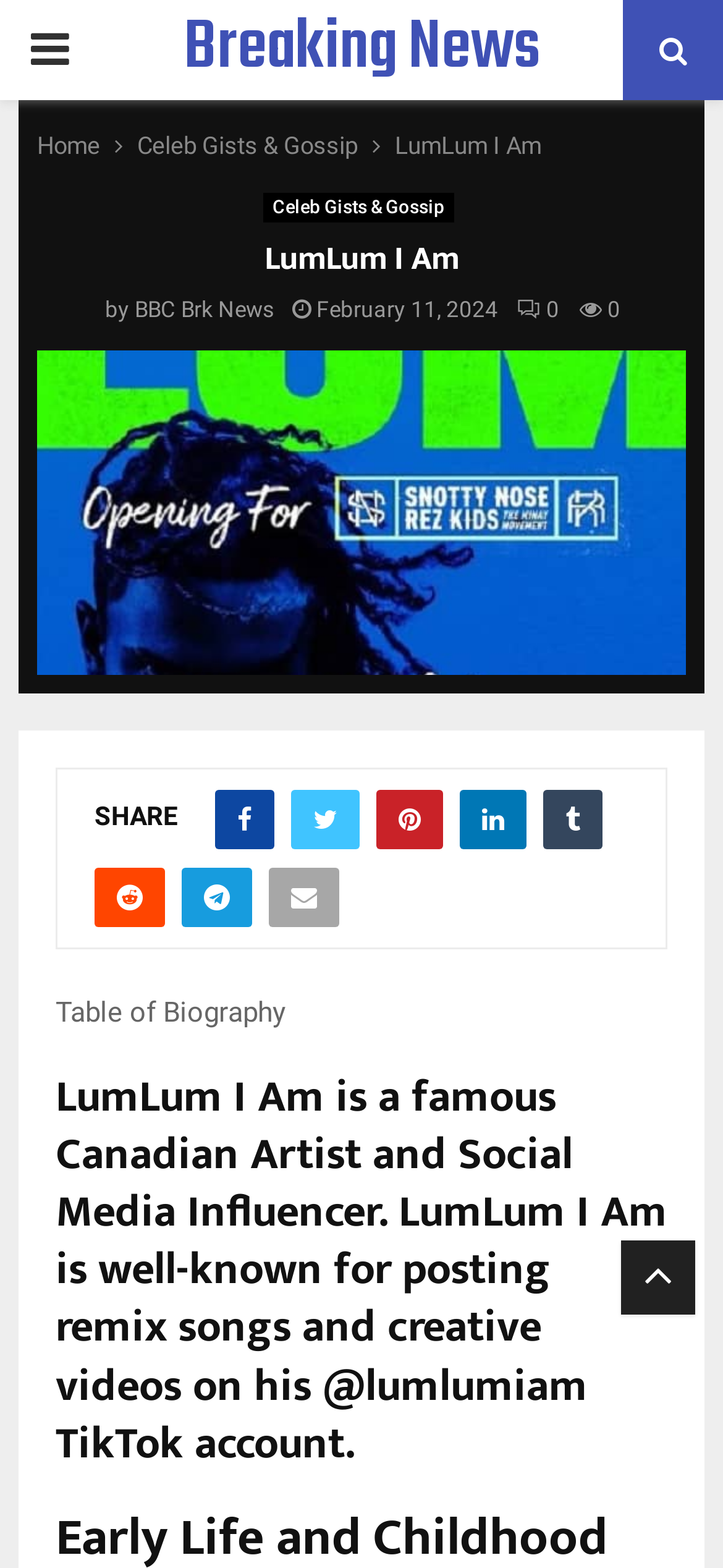Given the element description, predict the bounding box coordinates in the format (top-left x, top-left y, bottom-right x, bottom-right y). Make sure all values are between 0 and 1. Here is the element description: Celeb Gists & Gossip

[0.19, 0.084, 0.495, 0.102]